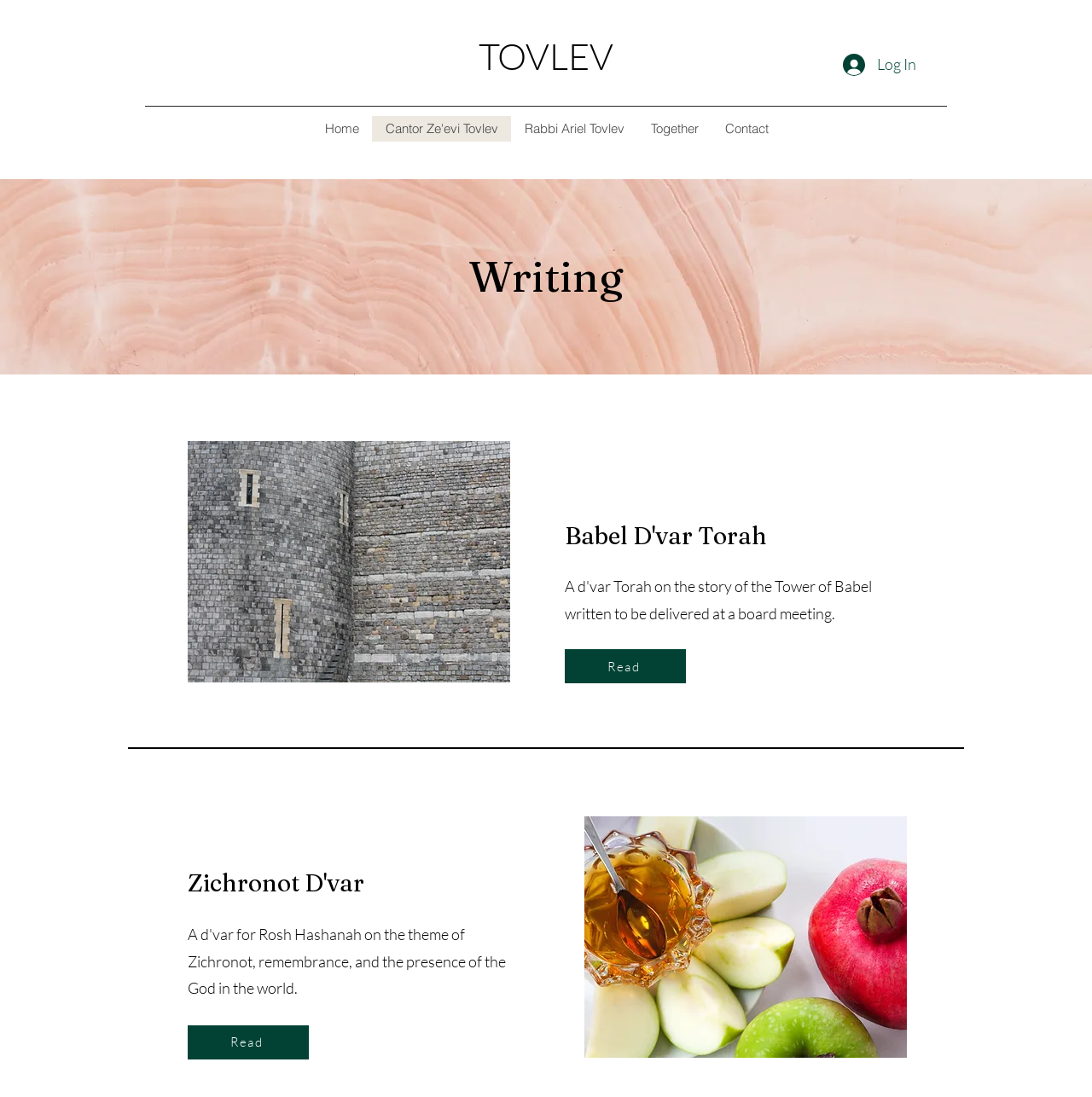What is the title of the second heading?
Relying on the image, give a concise answer in one word or a brief phrase.

Babel D'var Torah